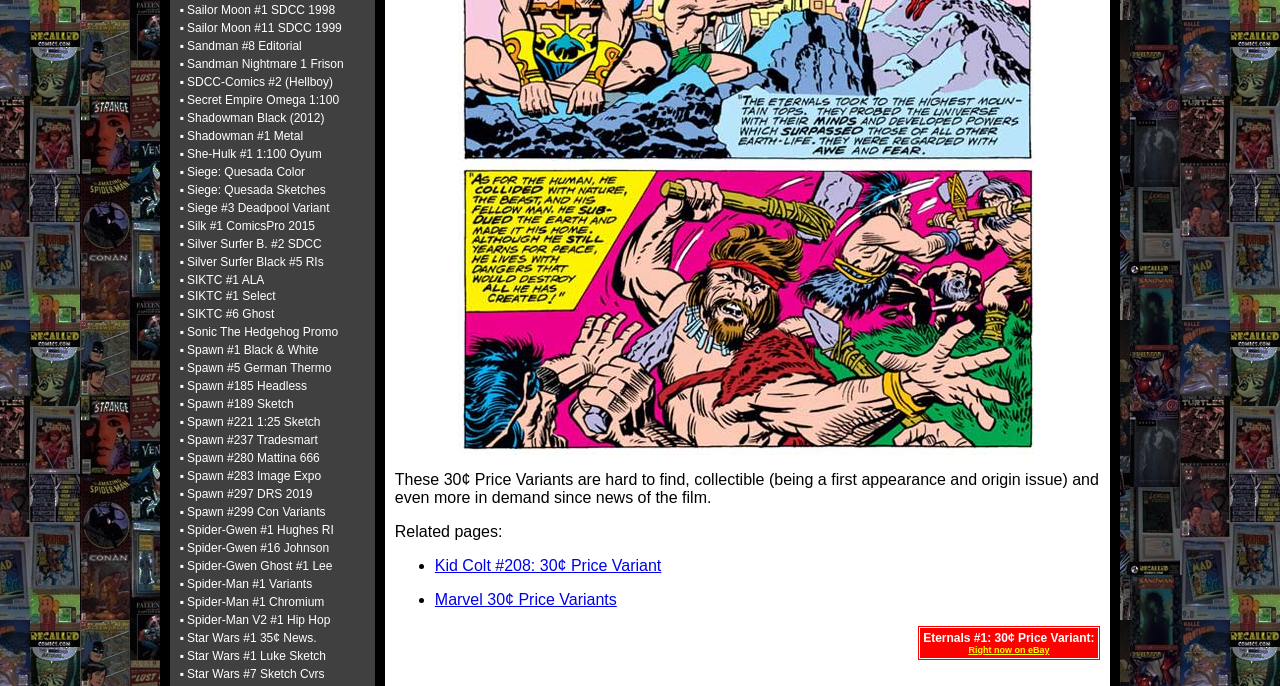Pinpoint the bounding box coordinates of the clickable area needed to execute the instruction: "Go to Kid Colt #208: 30¢ Price Variant page". The coordinates should be specified as four float numbers between 0 and 1, i.e., [left, top, right, bottom].

[0.34, 0.812, 0.517, 0.837]